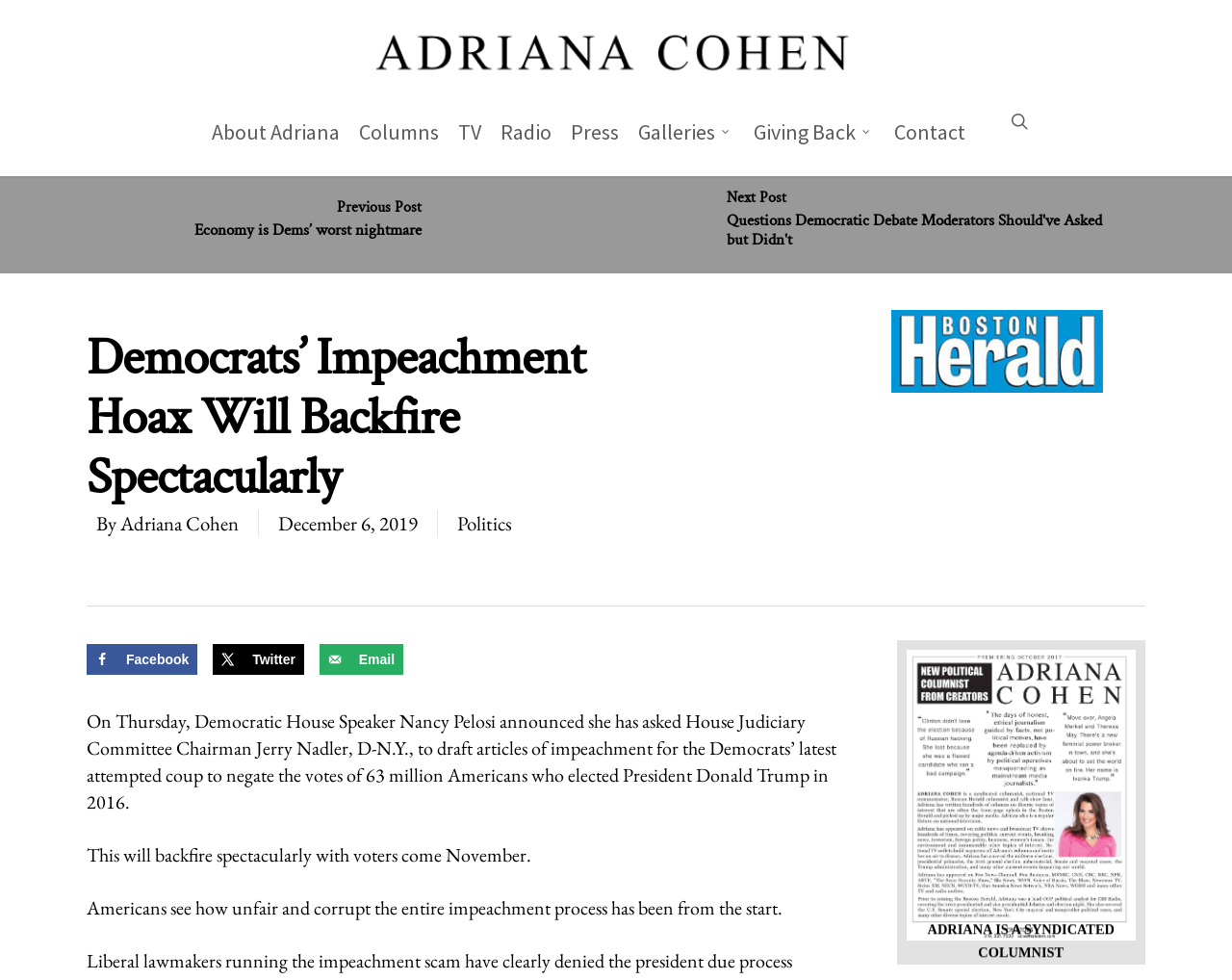Find the bounding box of the web element that fits this description: "TV".

[0.364, 0.11, 0.398, 0.174]